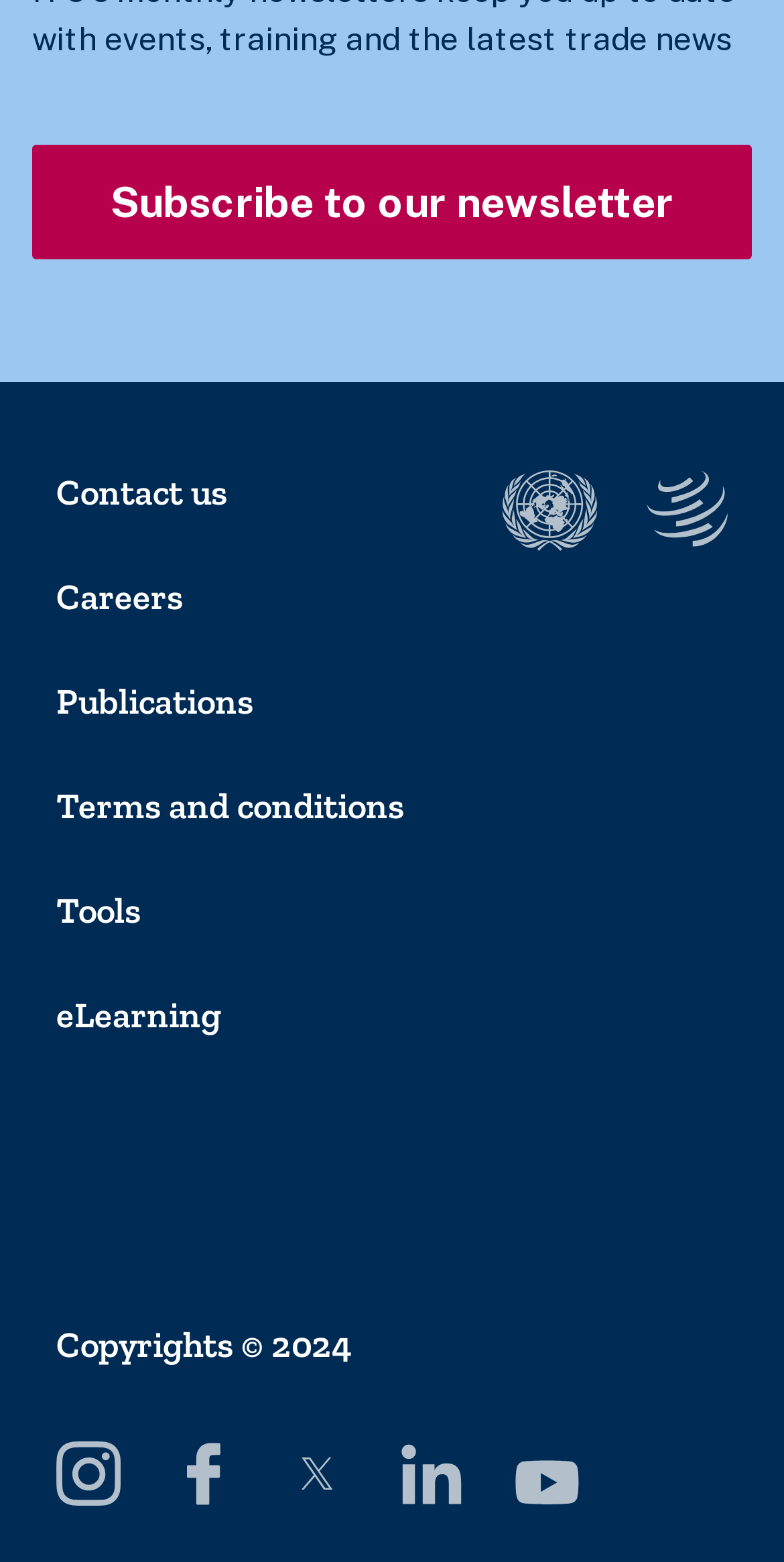Using the description "Contact us", locate and provide the bounding box of the UI element.

[0.072, 0.301, 0.928, 0.329]